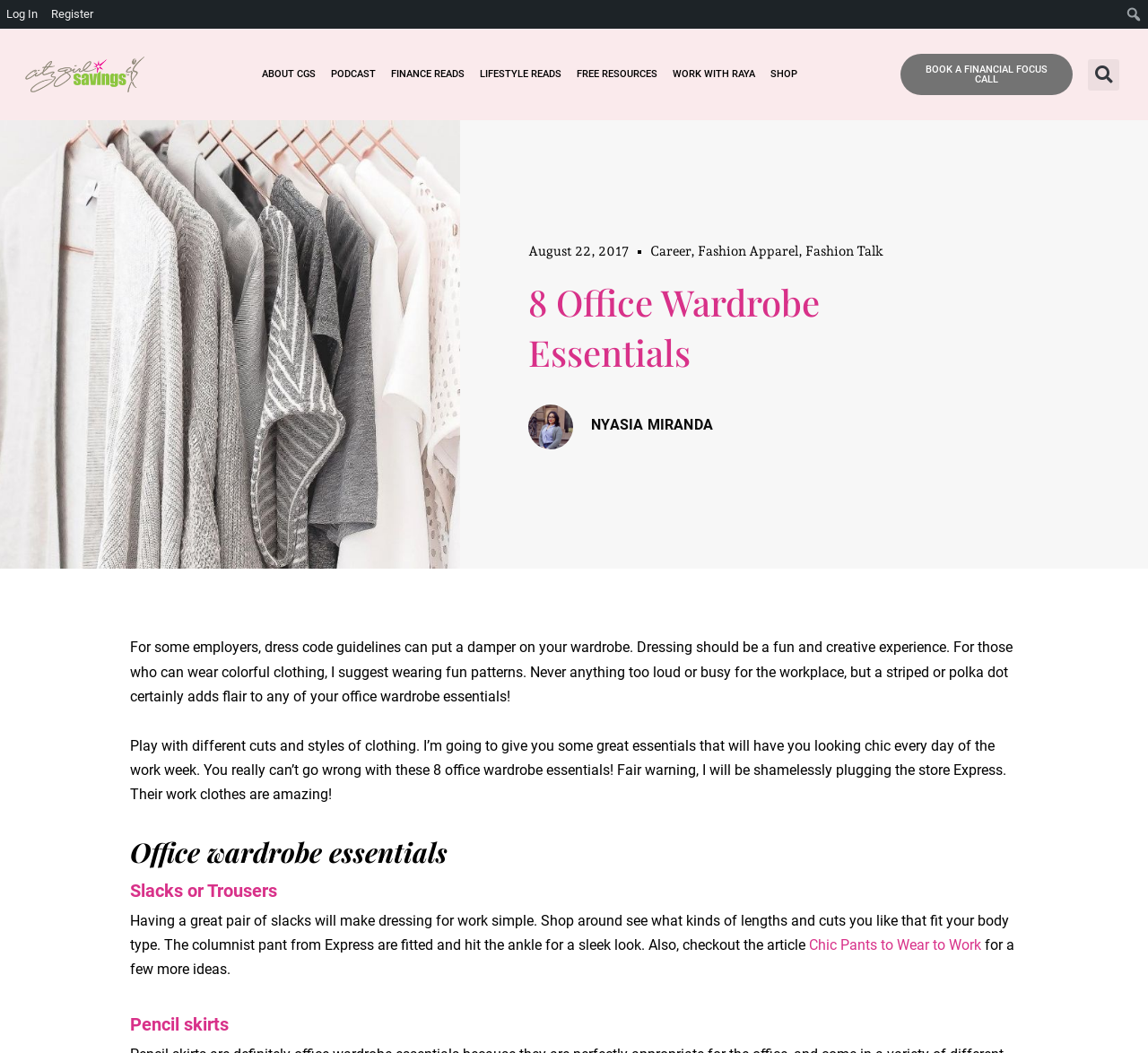Provide the bounding box for the UI element matching this description: "parent_node: Search name="s"".

[0.977, 0.003, 0.998, 0.024]